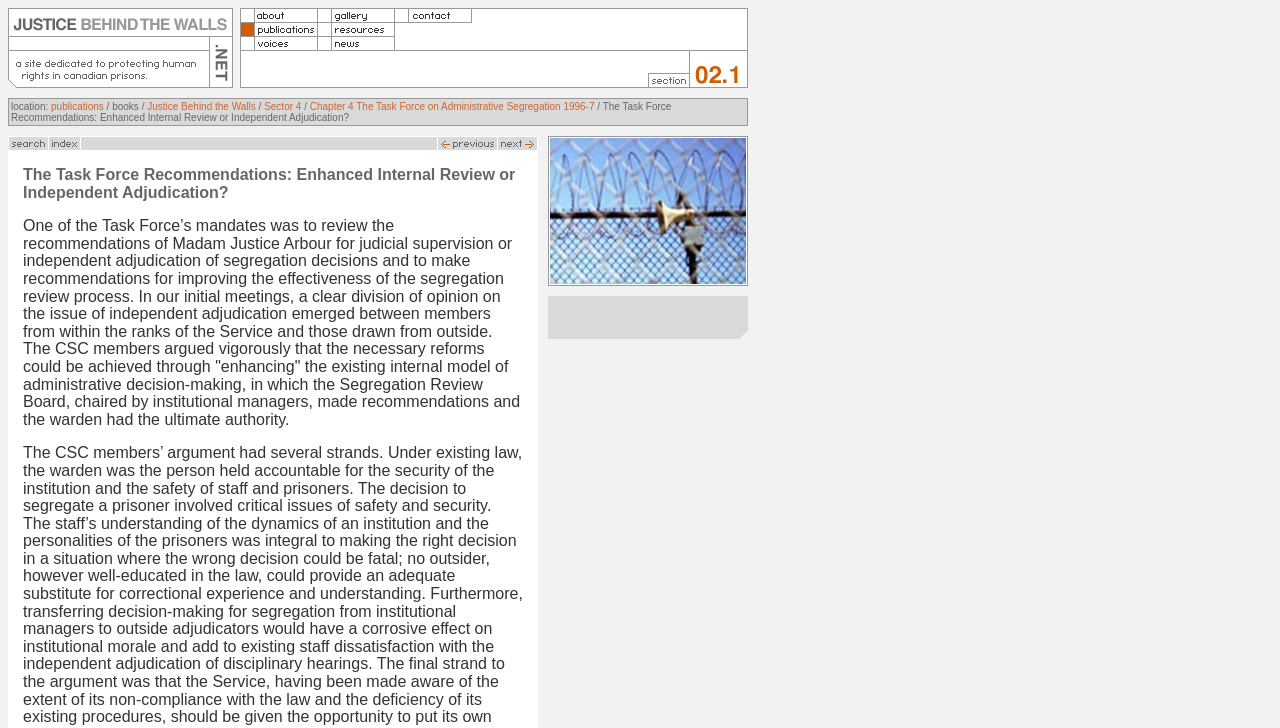Carefully observe the image and respond to the question with a detailed answer:
What is the logo of the website?

The logo of the website is located at the top left corner of the webpage, inside a table cell with a bounding box of [0.006, 0.011, 0.182, 0.121]. It is an image with the text 'Justice behind the Walls'.